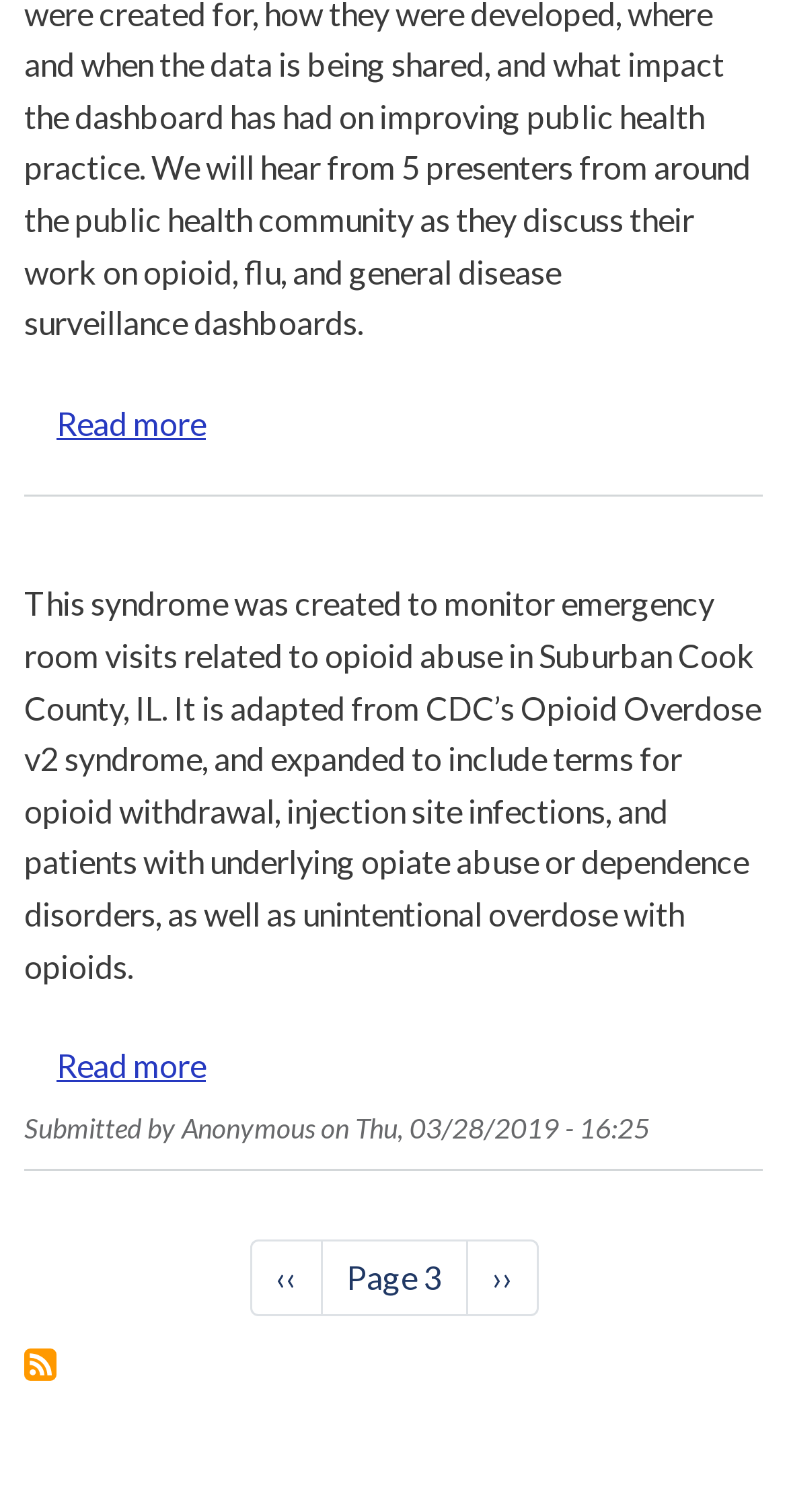Who submitted the article?
Using the information from the image, answer the question thoroughly.

The StaticText element with the text 'Submitted by' is followed by another StaticText element with the text 'Anonymous', indicating that the article was submitted by an anonymous user.